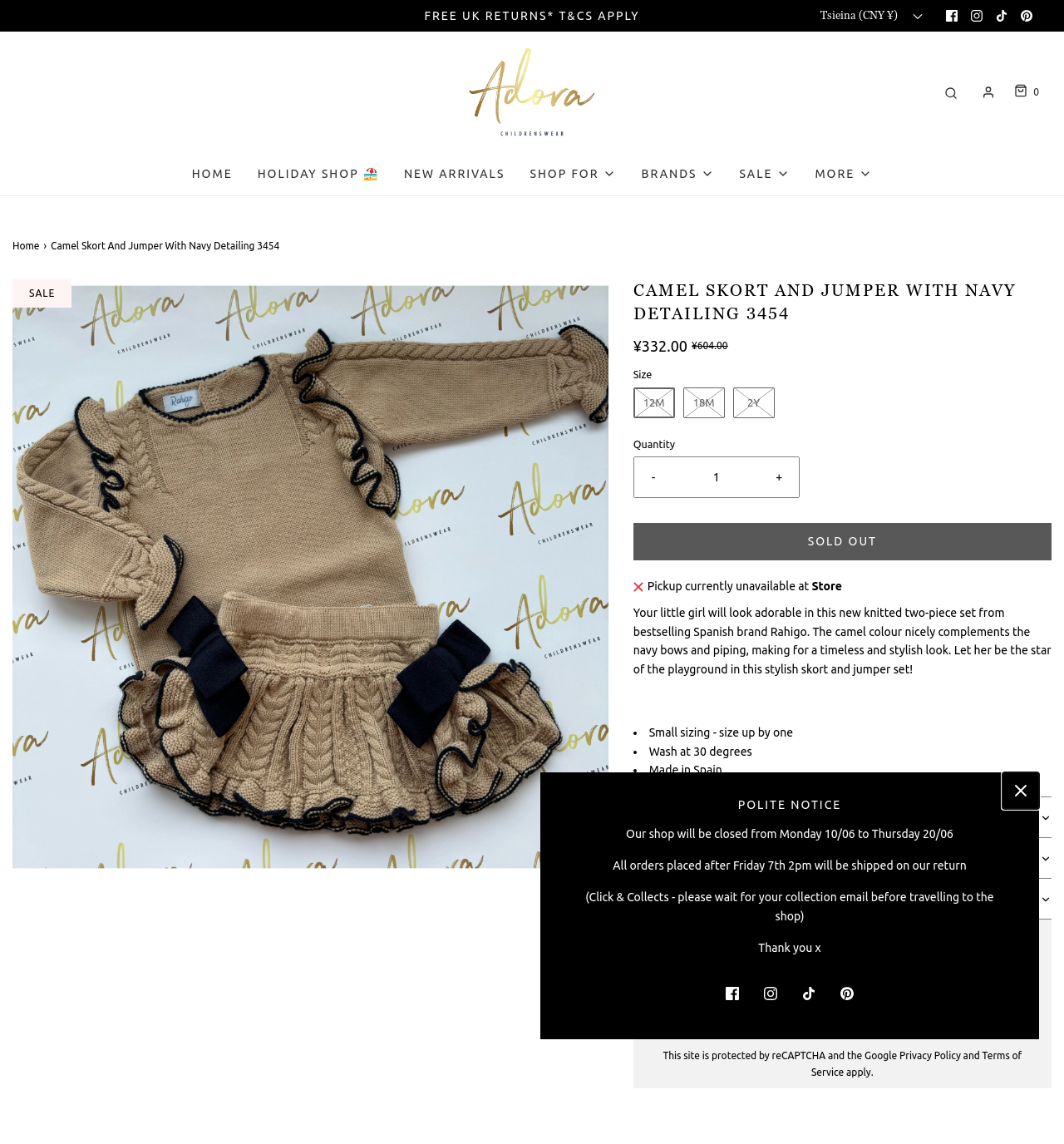What is the color of the skort and jumper set?
Please provide a detailed and comprehensive answer to the question.

Based on the image and the description, the skort and jumper set is in camel color with navy bows and piping, making it a stylish and timeless look.